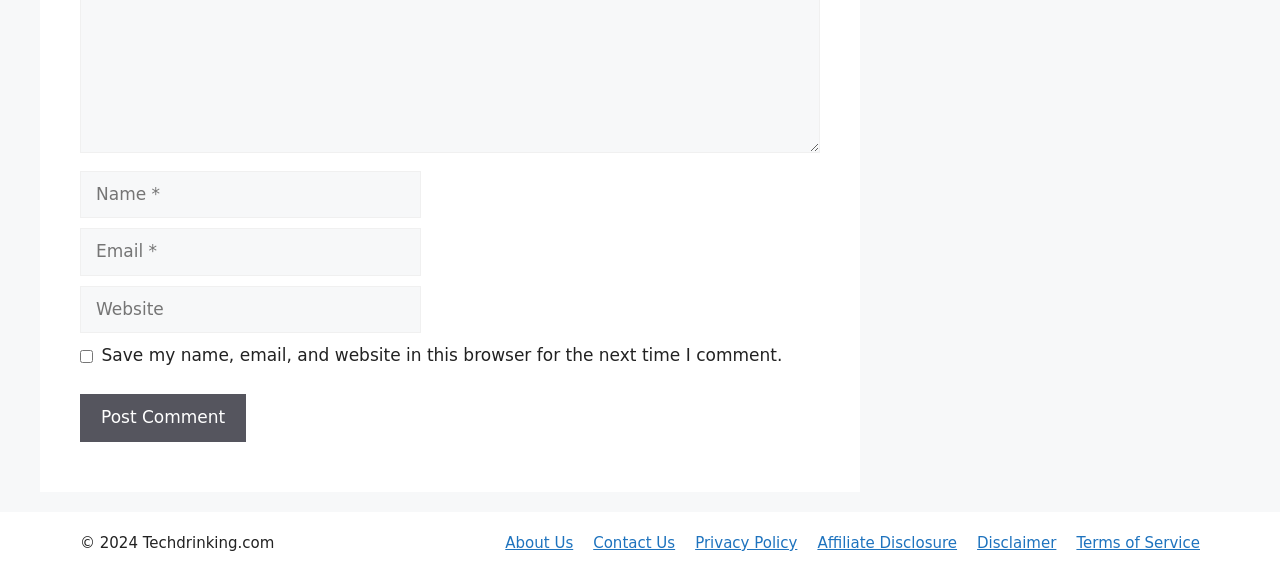Give a concise answer using only one word or phrase for this question:
What is the button used for?

Post Comment